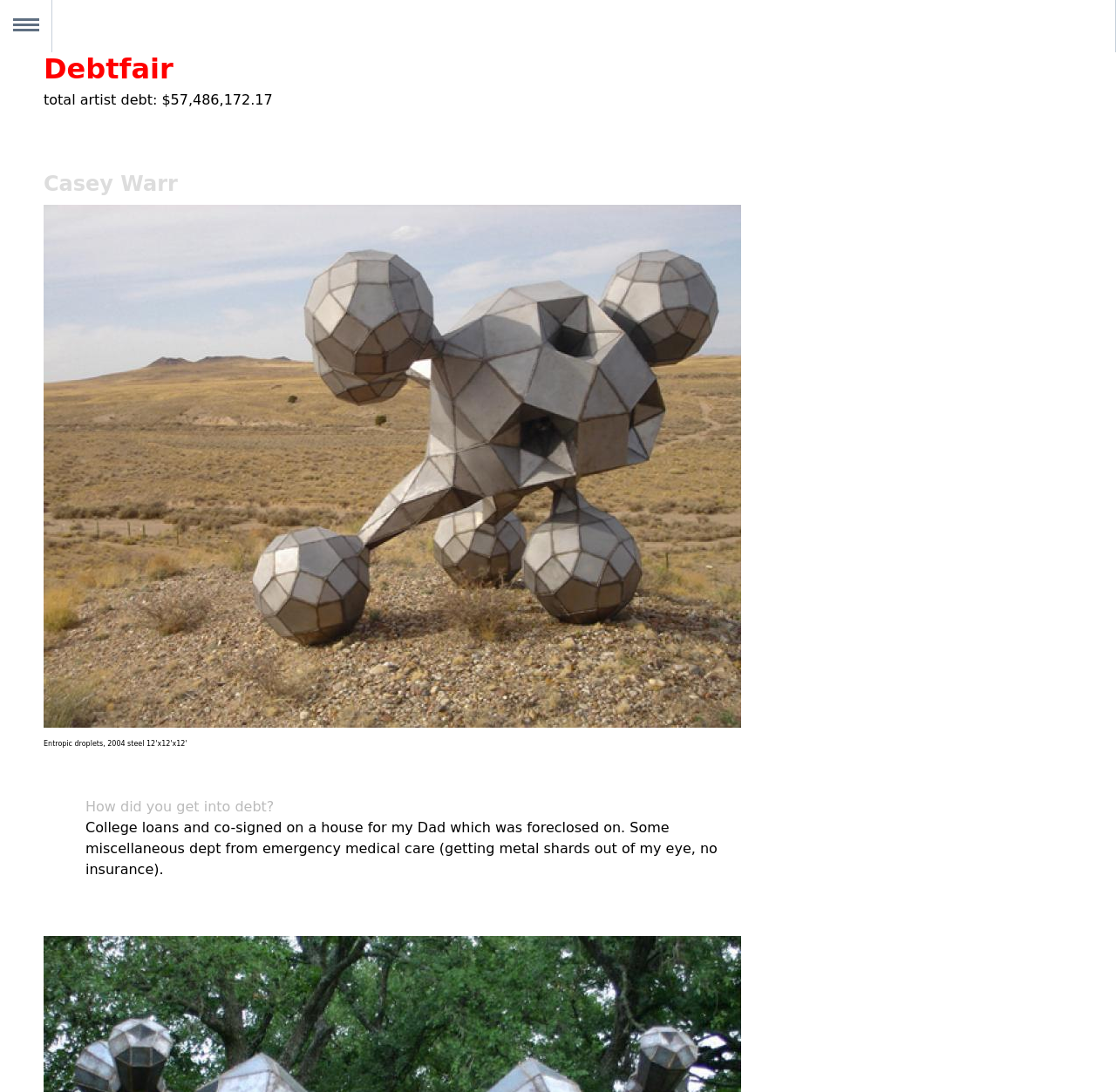Refer to the screenshot and give an in-depth answer to this question: Is there an image on the page?

I found an image element on the page, which is located below the total debt amount and the person's name.